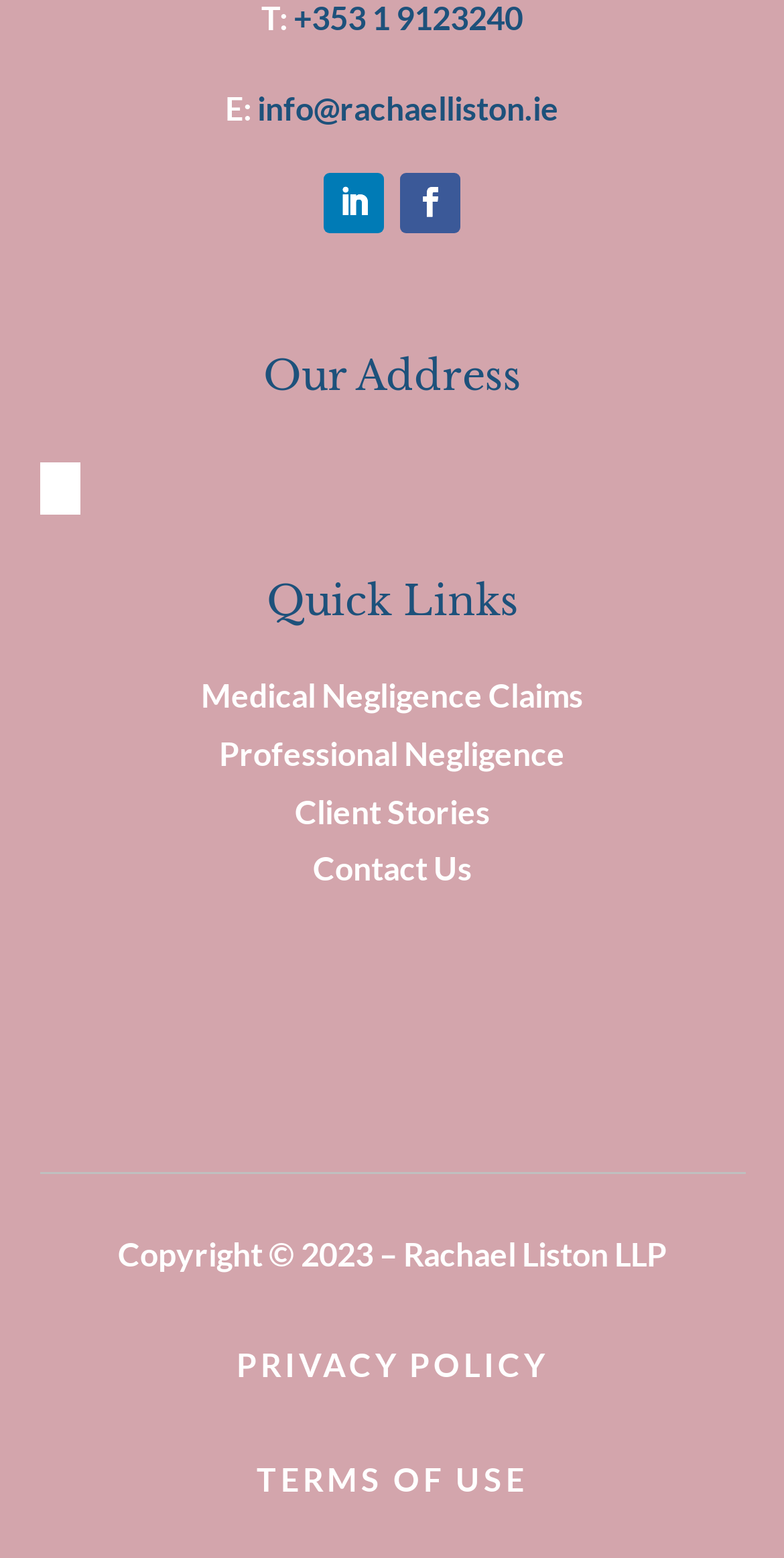Given the element description Follow, identify the bounding box coordinates for the UI element on the webpage screenshot. The format should be (top-left x, top-left y, bottom-right x, bottom-right y), with values between 0 and 1.

[0.51, 0.111, 0.587, 0.15]